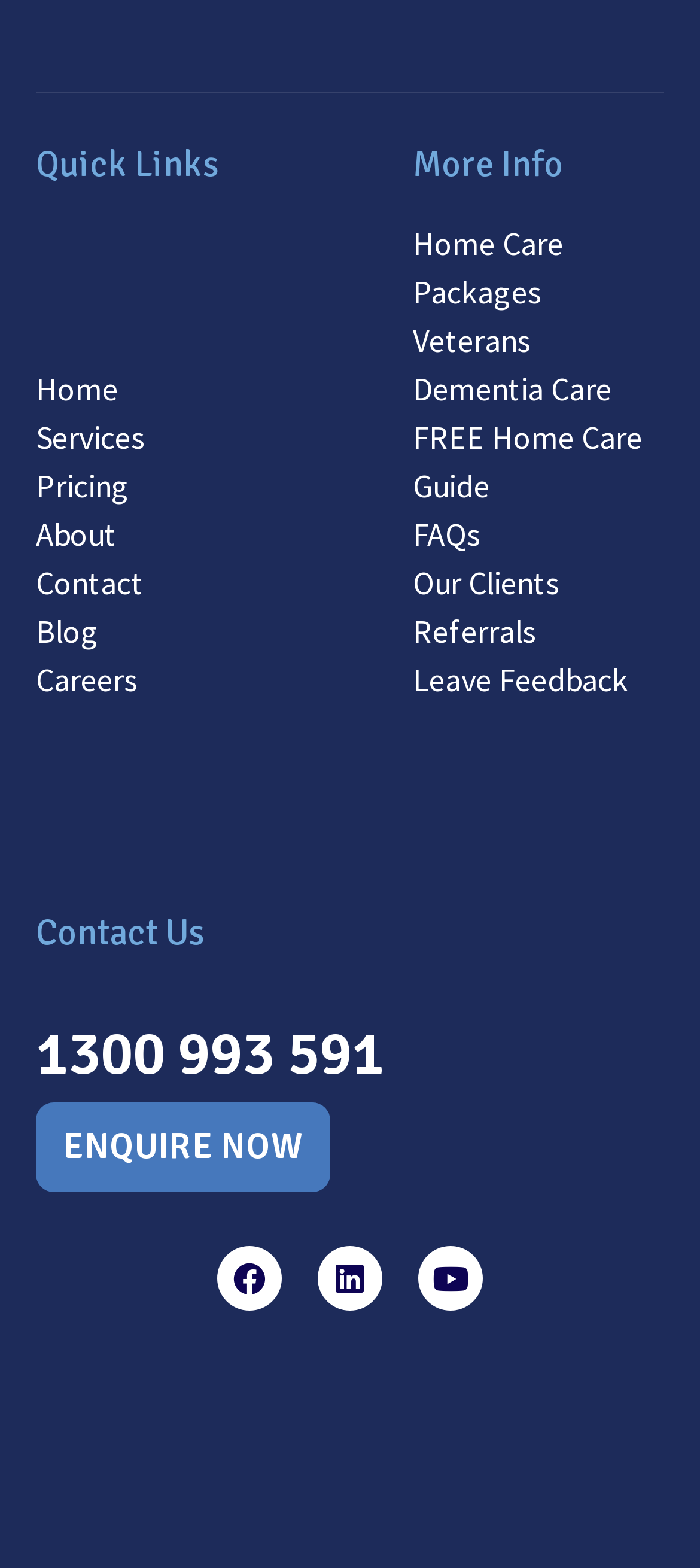Identify the bounding box coordinates of the clickable region to carry out the given instruction: "Go to next page".

None